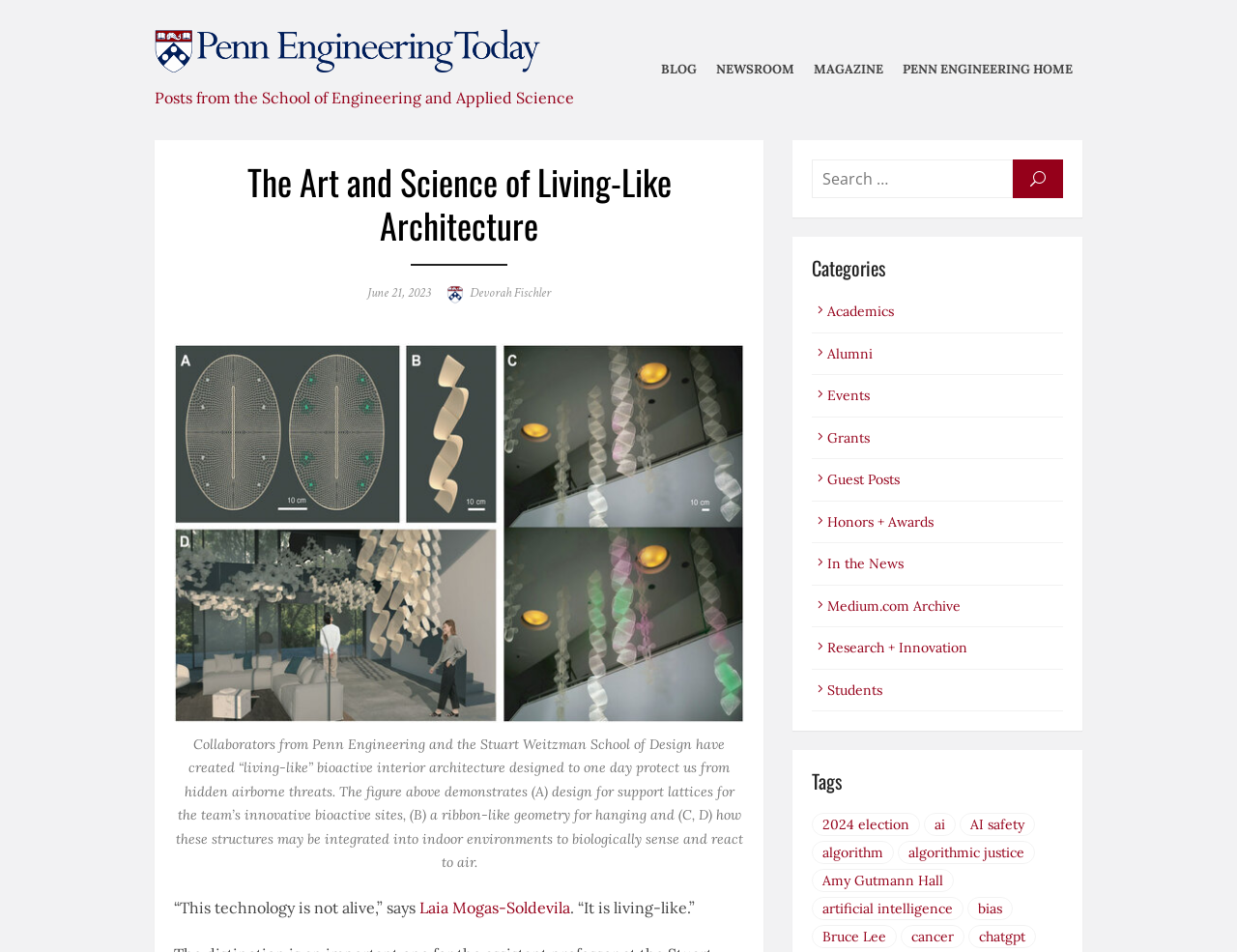Generate a comprehensive caption for the webpage you are viewing.

The webpage is about the Penn Engineering Blog, featuring an article titled "The Art and Science of Living-Like Architecture". At the top left, there is a link to the Penn Engineering Blog, accompanied by an image of the blog's logo. Below this, there is a static text stating "Posts from the School of Engineering and Applied Science".

On the top right, there is a navigation menu with links to "BLOG", "NEWSROOM", "MAGAZINE", and "PENN ENGINEERING HOME". Below this, there is a header section with the article's title, "The Art and Science of Living-Like Architecture", and information about the post, including the date "June 21, 2023", and the author "Devorah Fischler".

The main content of the article is divided into two sections. The first section features a figure with a biomaterial lattice design, accompanied by a caption that describes the design and its potential applications. The second section consists of a block of text that discusses the technology, with quotes from Laia Mogas-Soldevila.

On the right side of the page, there is a search bar with a button labeled "U SEARCH". Below this, there are headings for "Categories" and "Tags", with links to various categories and tags, such as "Academics", "Alumni", "Events", and "Research + Innovation", as well as specific topics like "AI safety" and "artificial intelligence".